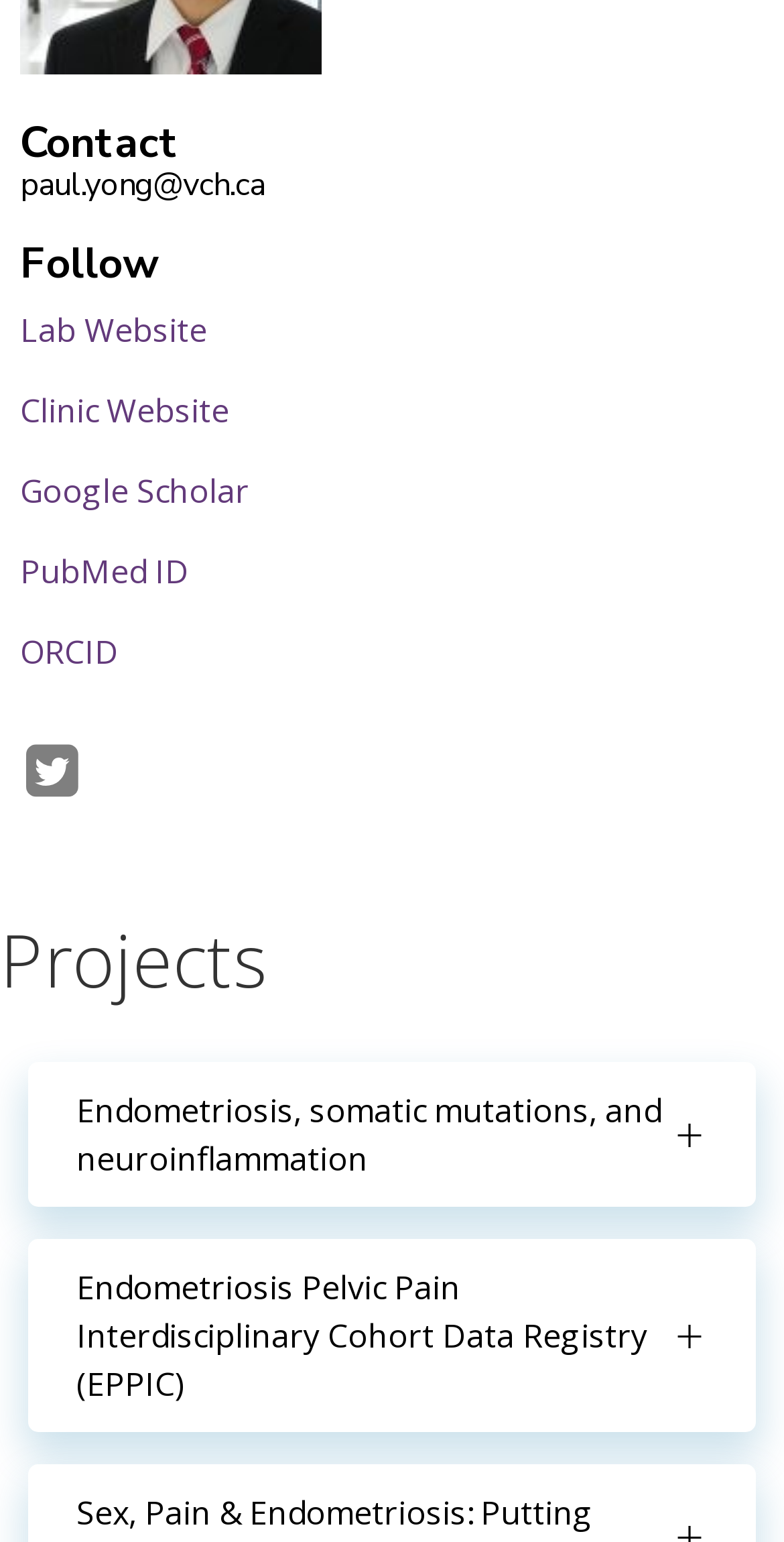How many links are there under 'Projects'?
Answer the question using a single word or phrase, according to the image.

2